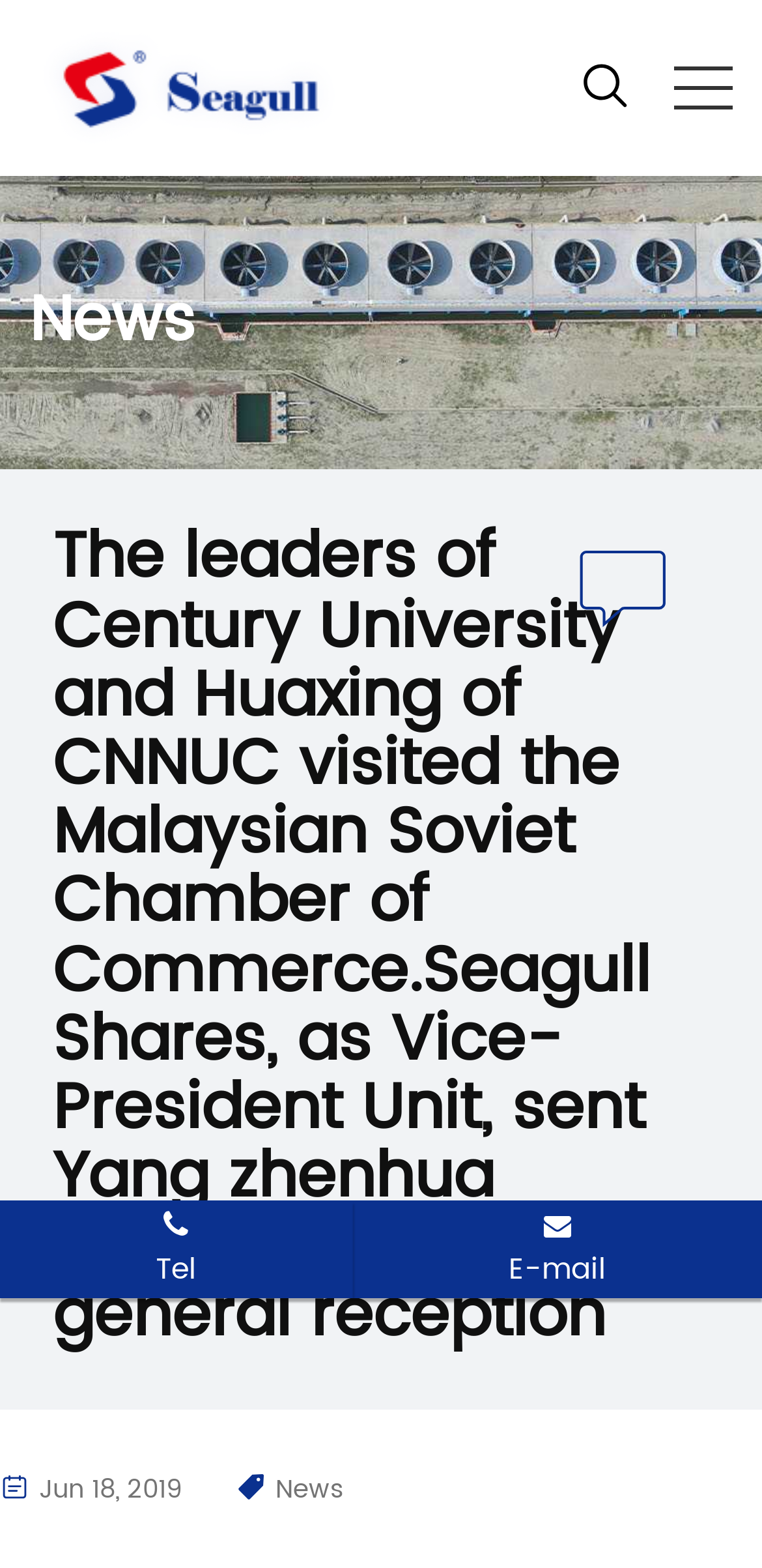Please provide a comprehensive answer to the question below using the information from the image: How many news items are displayed on the webpage?

I counted the number of news items by looking at the StaticText elements with the text 'News' and found two instances, which suggests that there are two news items displayed on the webpage.